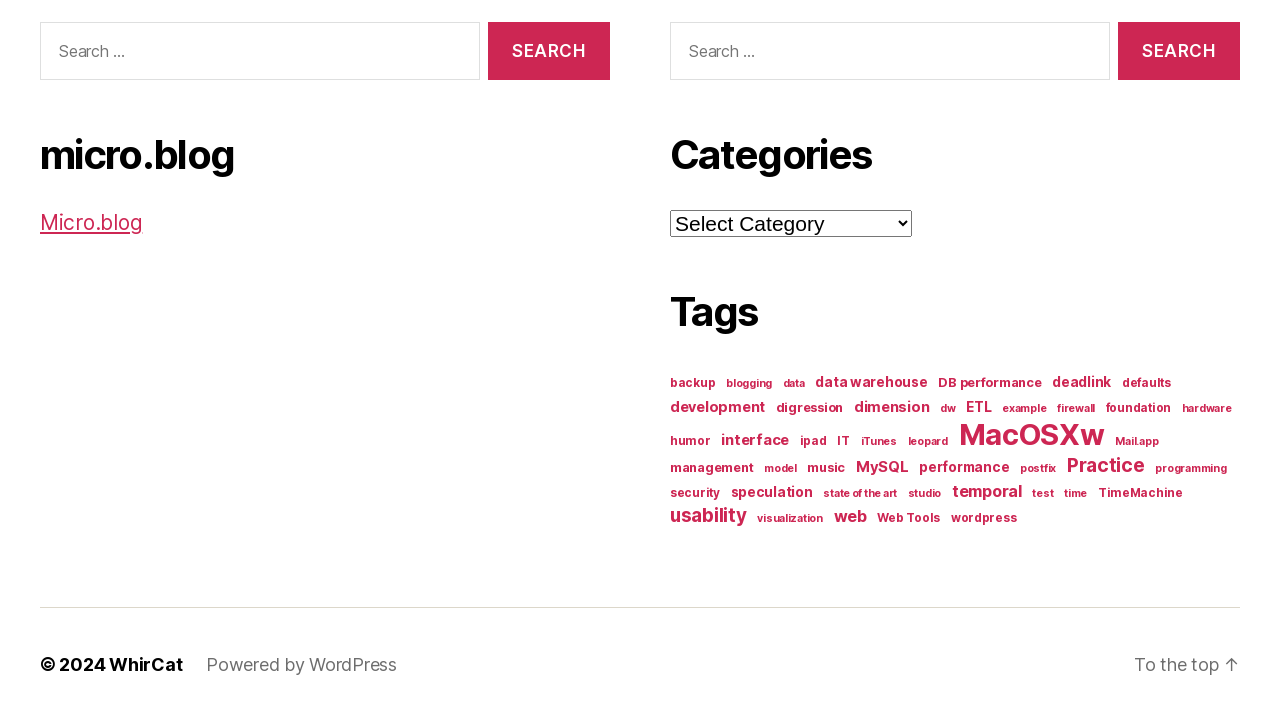Indicate the bounding box coordinates of the clickable region to achieve the following instruction: "Go to the top of the page."

[0.886, 0.908, 0.969, 0.937]